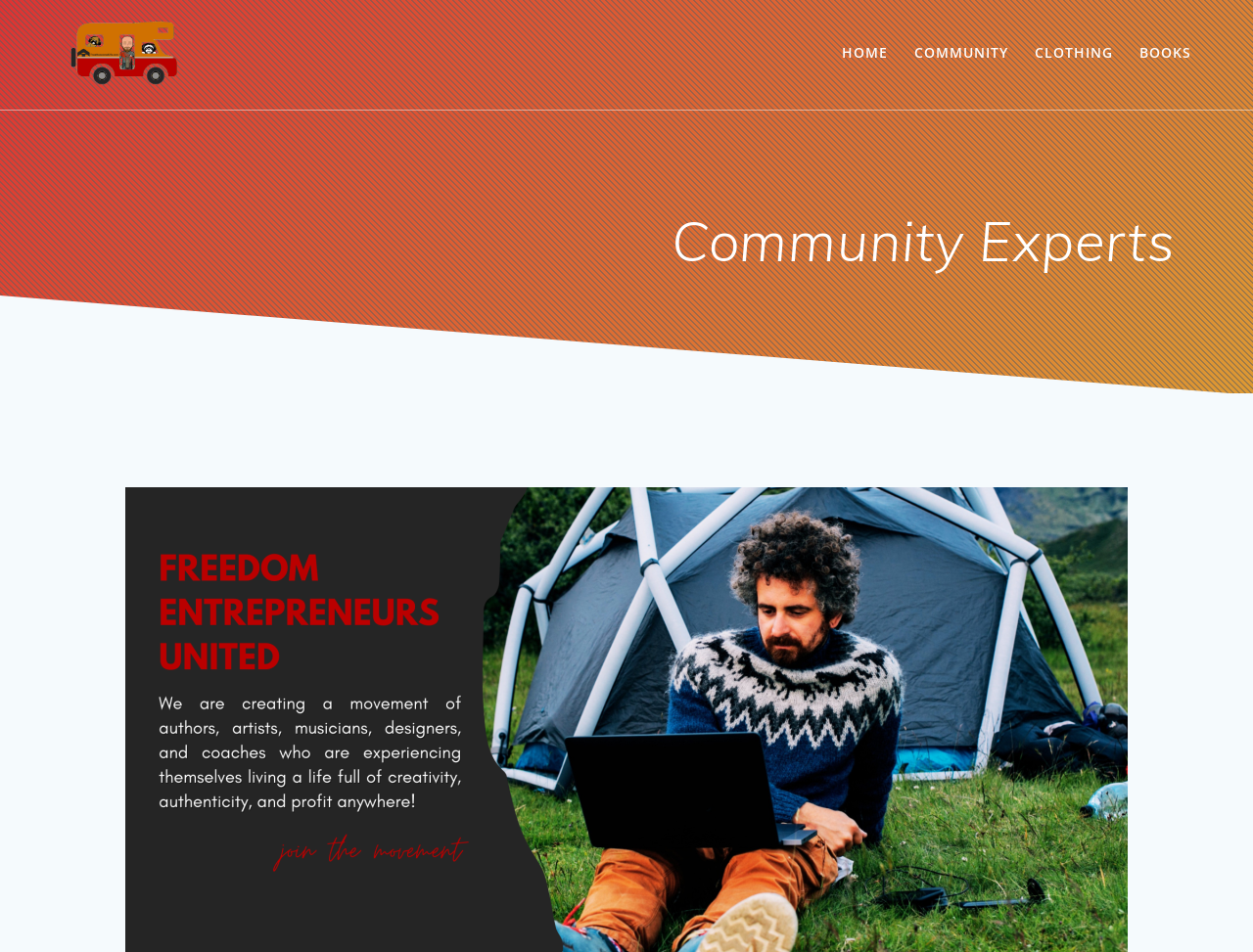Determine the bounding box coordinates in the format (top-left x, top-left y, bottom-right x, bottom-right y). Ensure all values are floating point numbers between 0 and 1. Identify the bounding box of the UI element described by: Community

[0.73, 0.044, 0.805, 0.071]